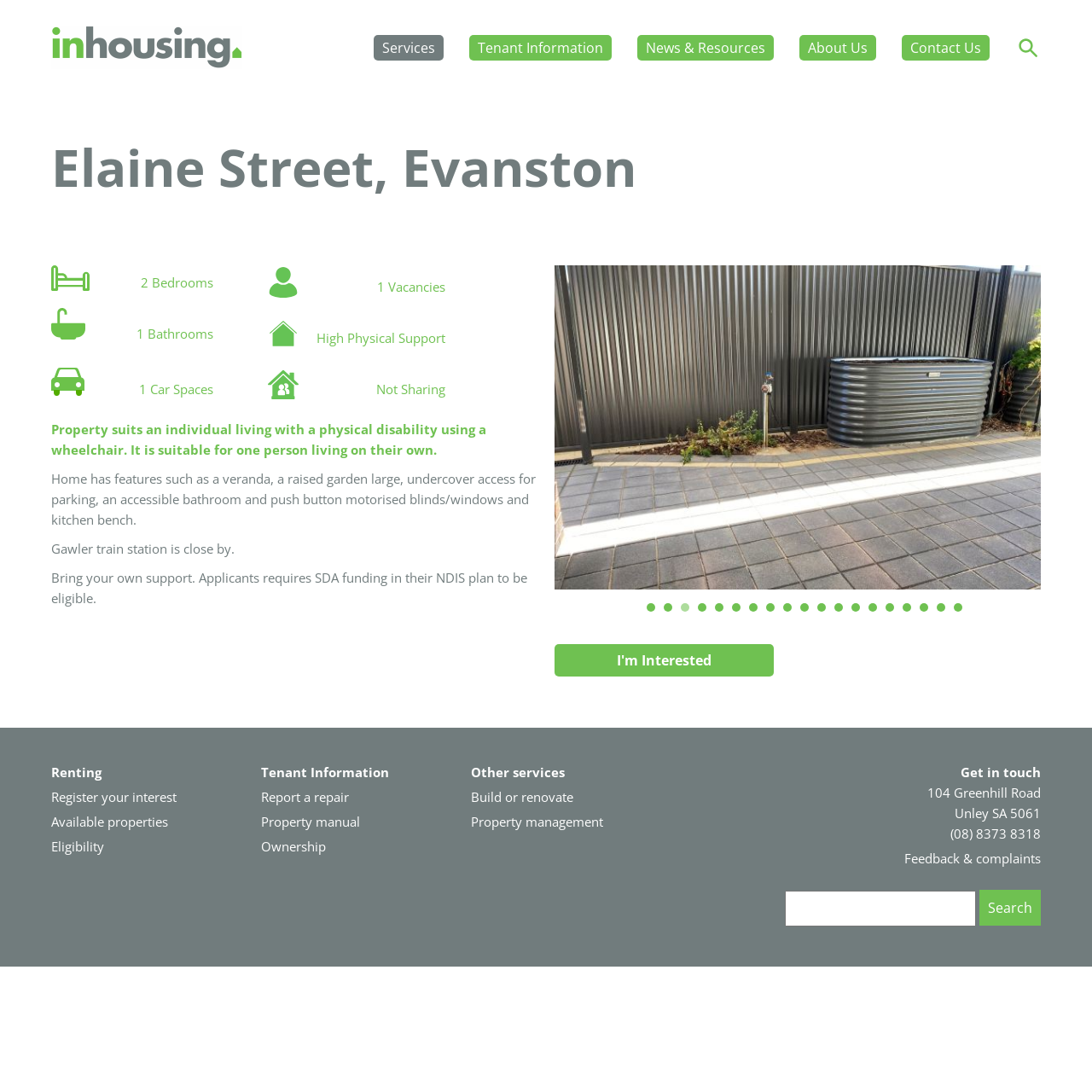Find the bounding box coordinates for the area you need to click to carry out the instruction: "Search for properties". The coordinates should be four float numbers between 0 and 1, indicated as [left, top, right, bottom].

[0.93, 0.032, 0.953, 0.059]